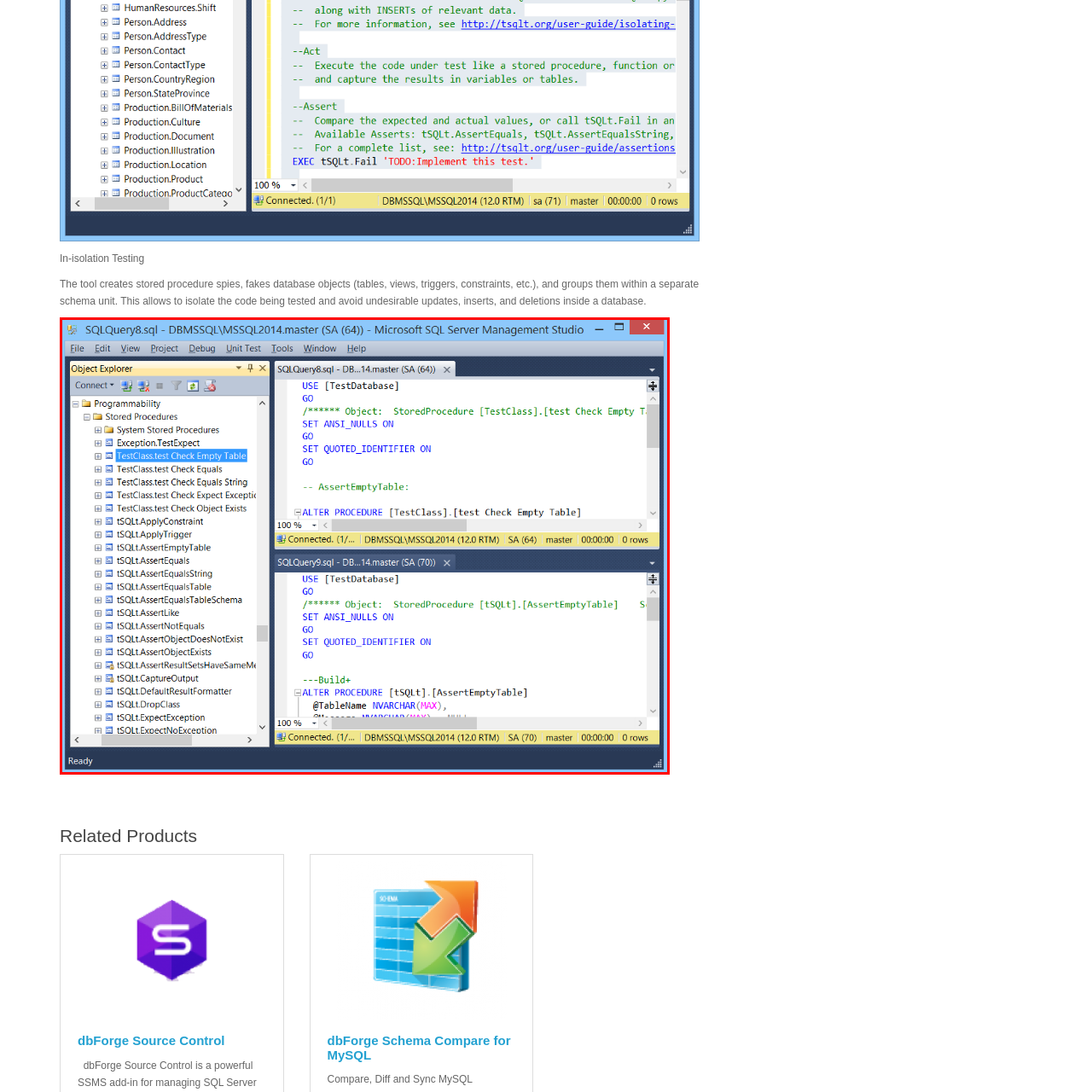What is the purpose of the 'tSQLt.[AssertEmptyTable]' stored procedure?
Carefully examine the content inside the red bounding box and give a detailed response based on what you observe.

The 'tSQLt.[AssertEmptyTable]' stored procedure is part of a testing framework, as evident from its presence in the lower query window, which reinforces the testing framework being employed in this coding environment geared towards database testing.